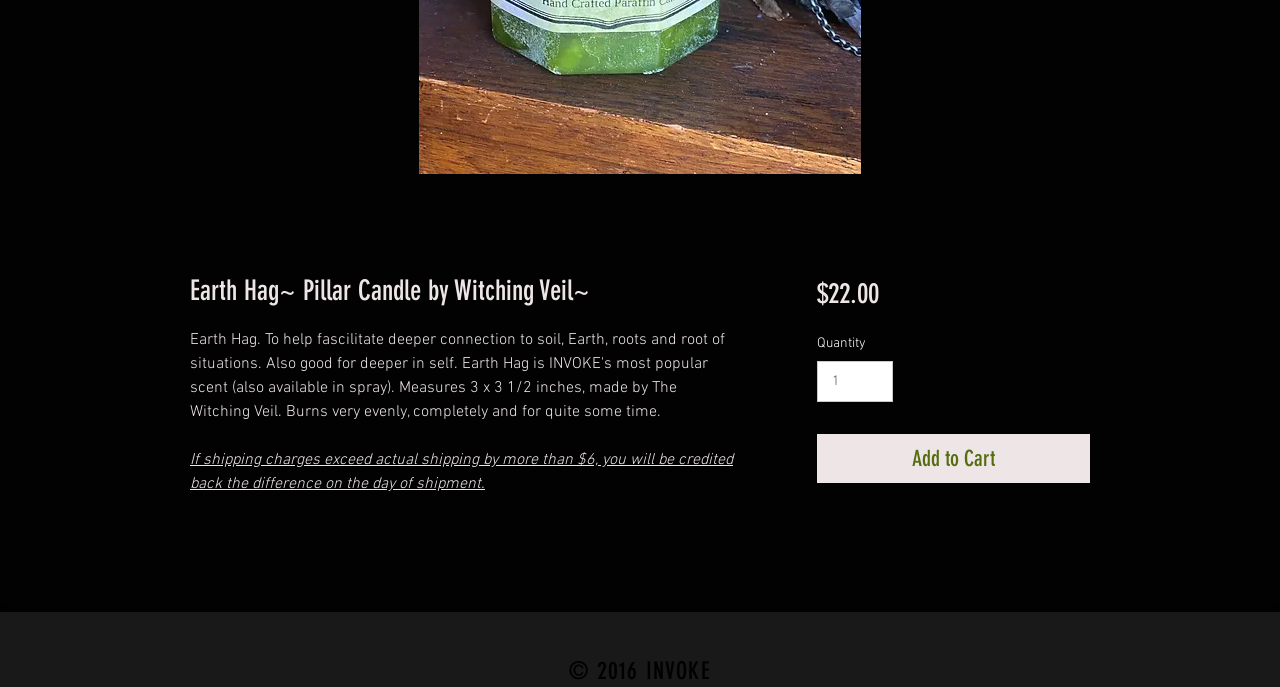Find the bounding box coordinates for the HTML element specified by: "Add to Cart".

[0.638, 0.631, 0.852, 0.703]